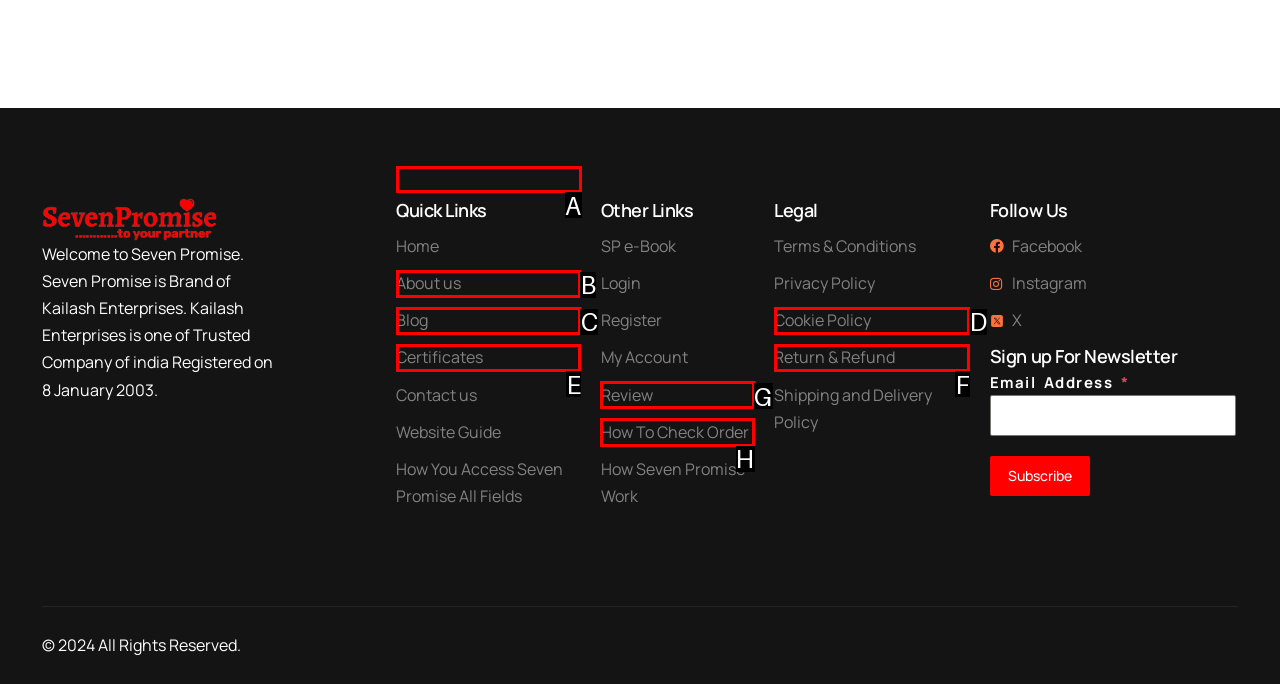Decide which HTML element to click to complete the task: Click on the 'Home' link Provide the letter of the appropriate option.

A